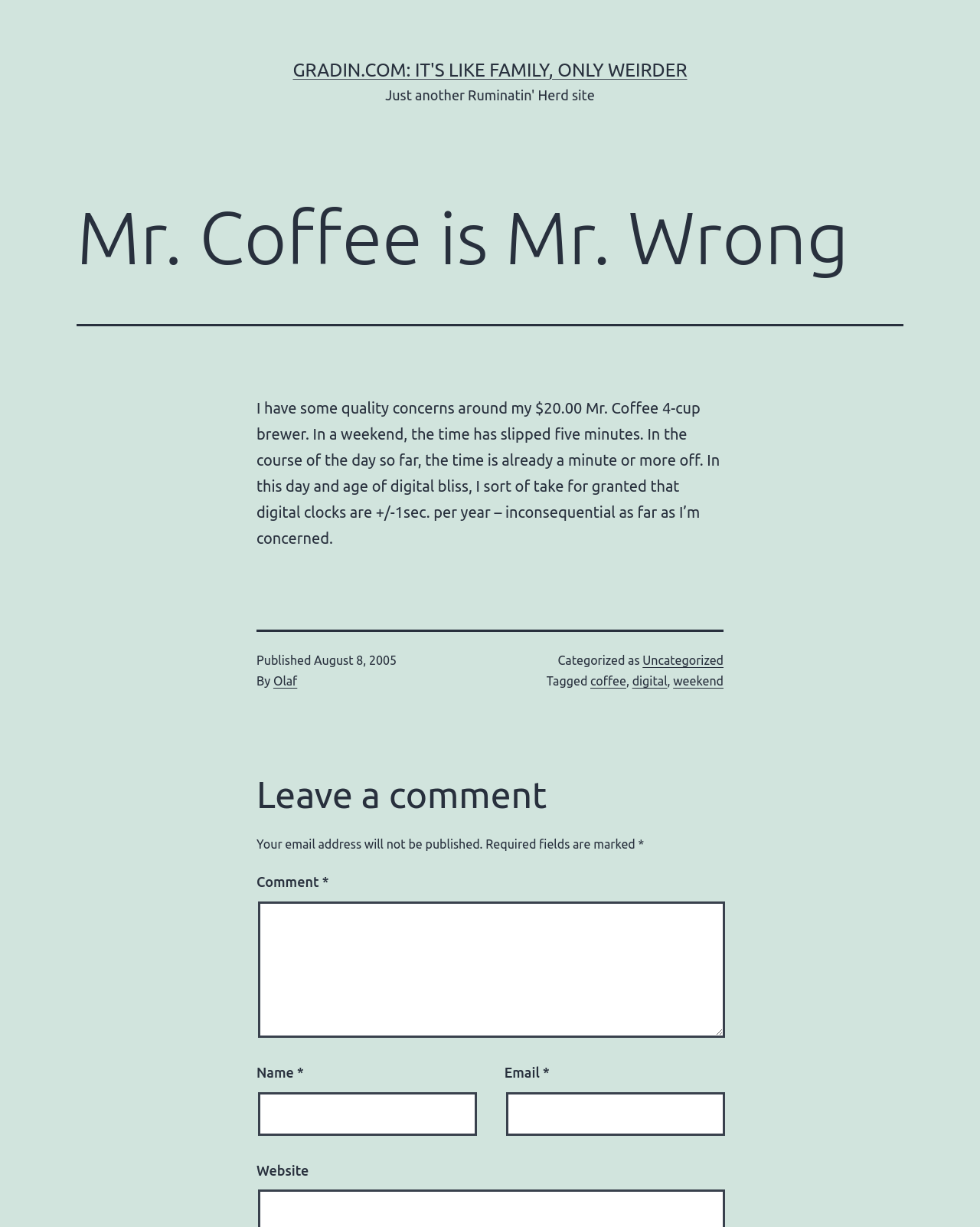Find the UI element described as: "parent_node: Email * aria-describedby="email-notes" name="email"" and predict its bounding box coordinates. Ensure the coordinates are four float numbers between 0 and 1, [left, top, right, bottom].

[0.516, 0.89, 0.74, 0.926]